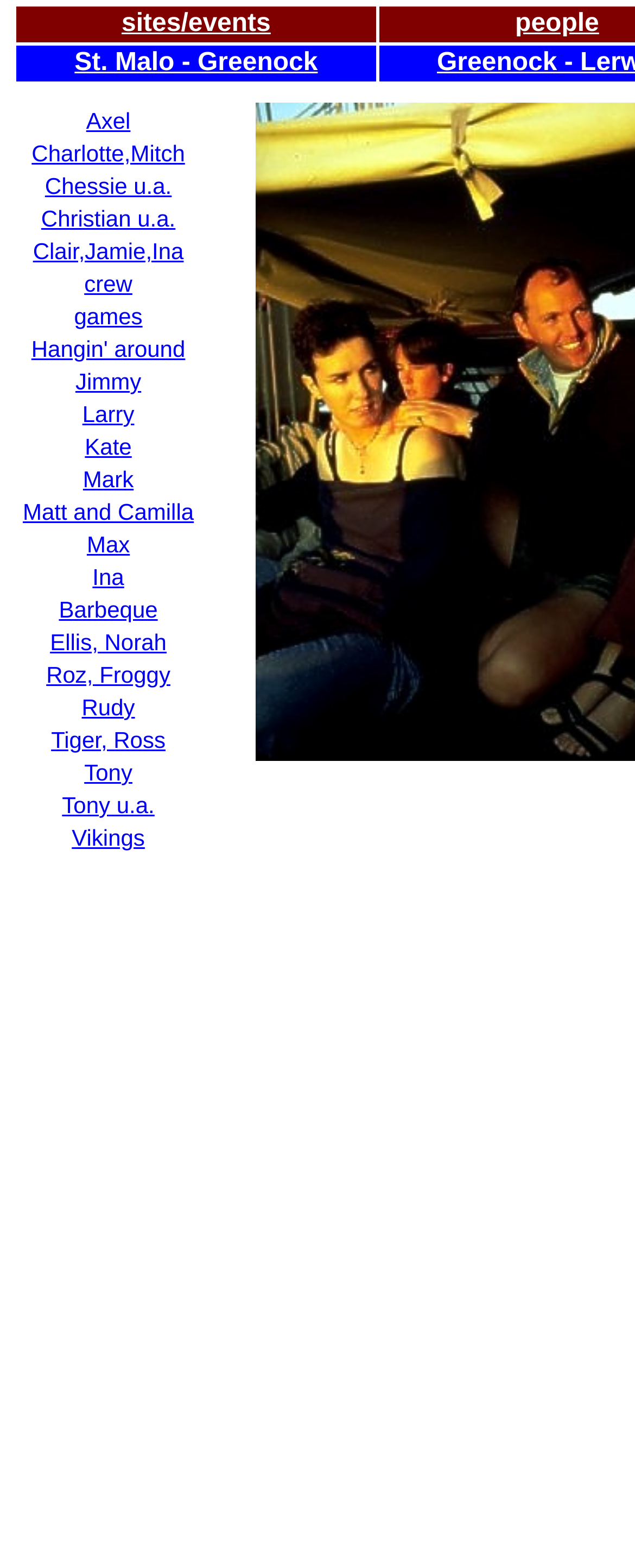Find the bounding box coordinates for the area you need to click to carry out the instruction: "go to Axel's page". The coordinates should be four float numbers between 0 and 1, indicated as [left, top, right, bottom].

[0.136, 0.069, 0.205, 0.085]